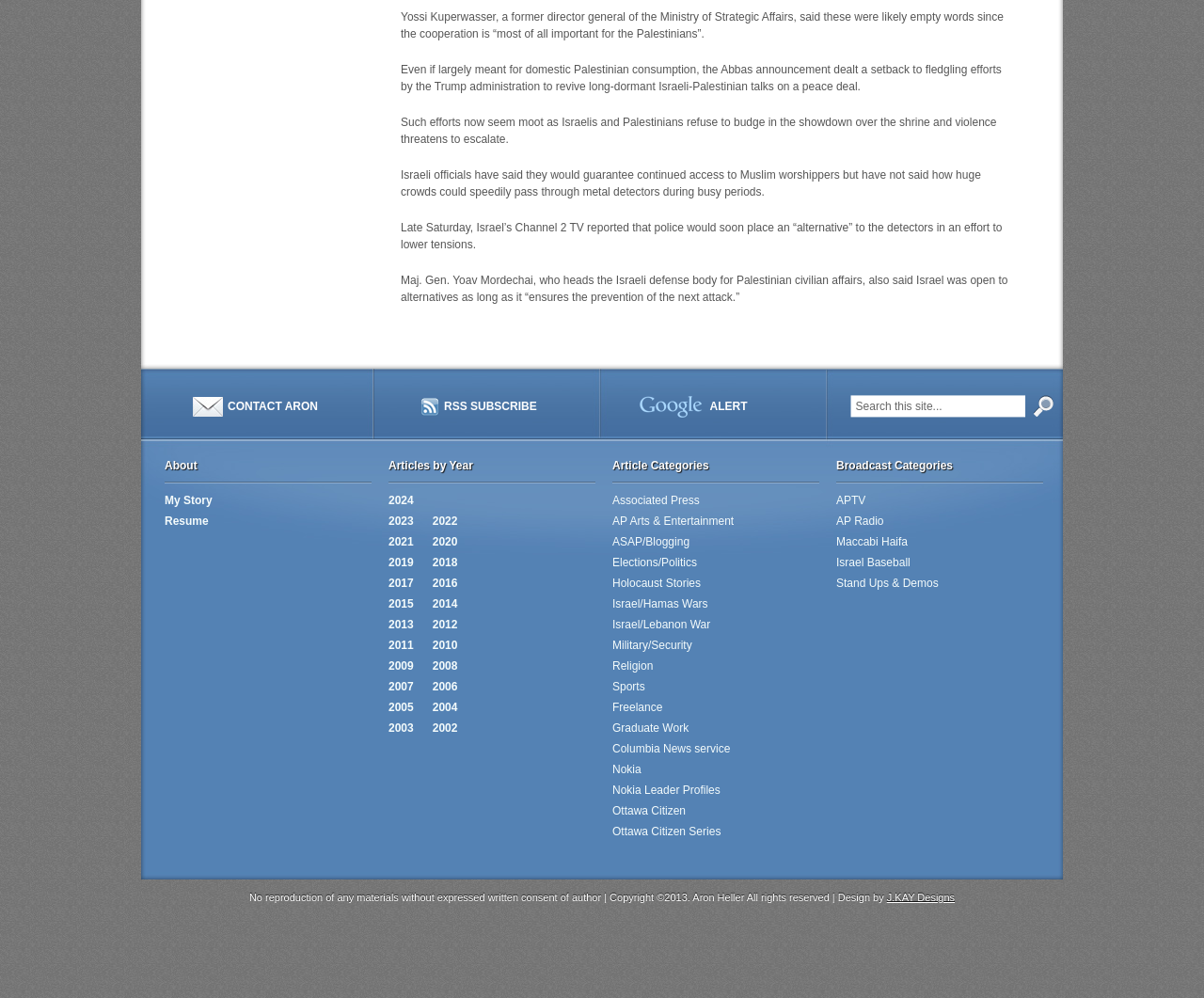Pinpoint the bounding box coordinates of the clickable element to carry out the following instruction: "go to About page."

[0.137, 0.46, 0.309, 0.484]